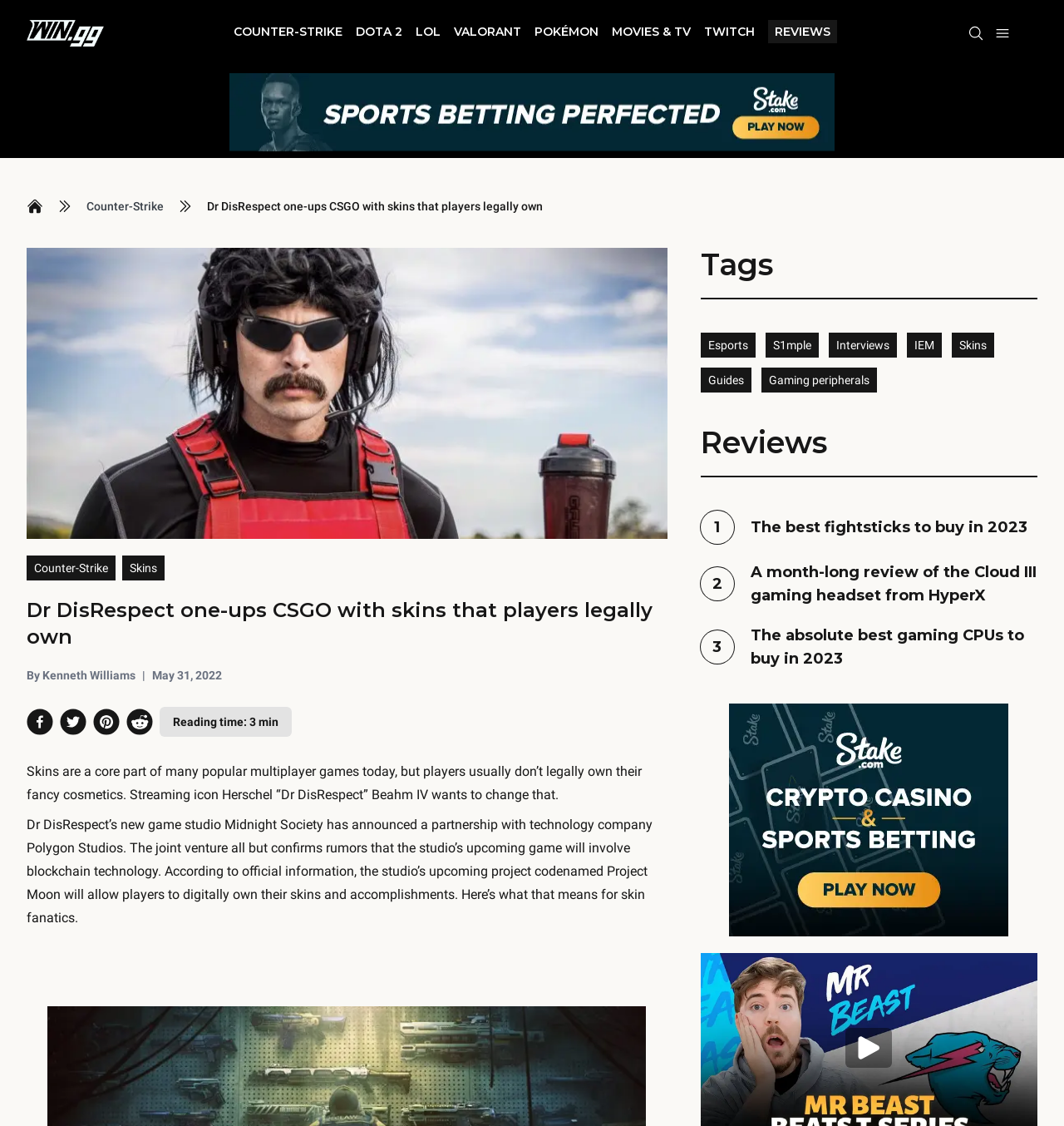What is the name of the popular multiplayer game mentioned in the article?
Please answer the question with a single word or phrase, referencing the image.

Counter-Strike